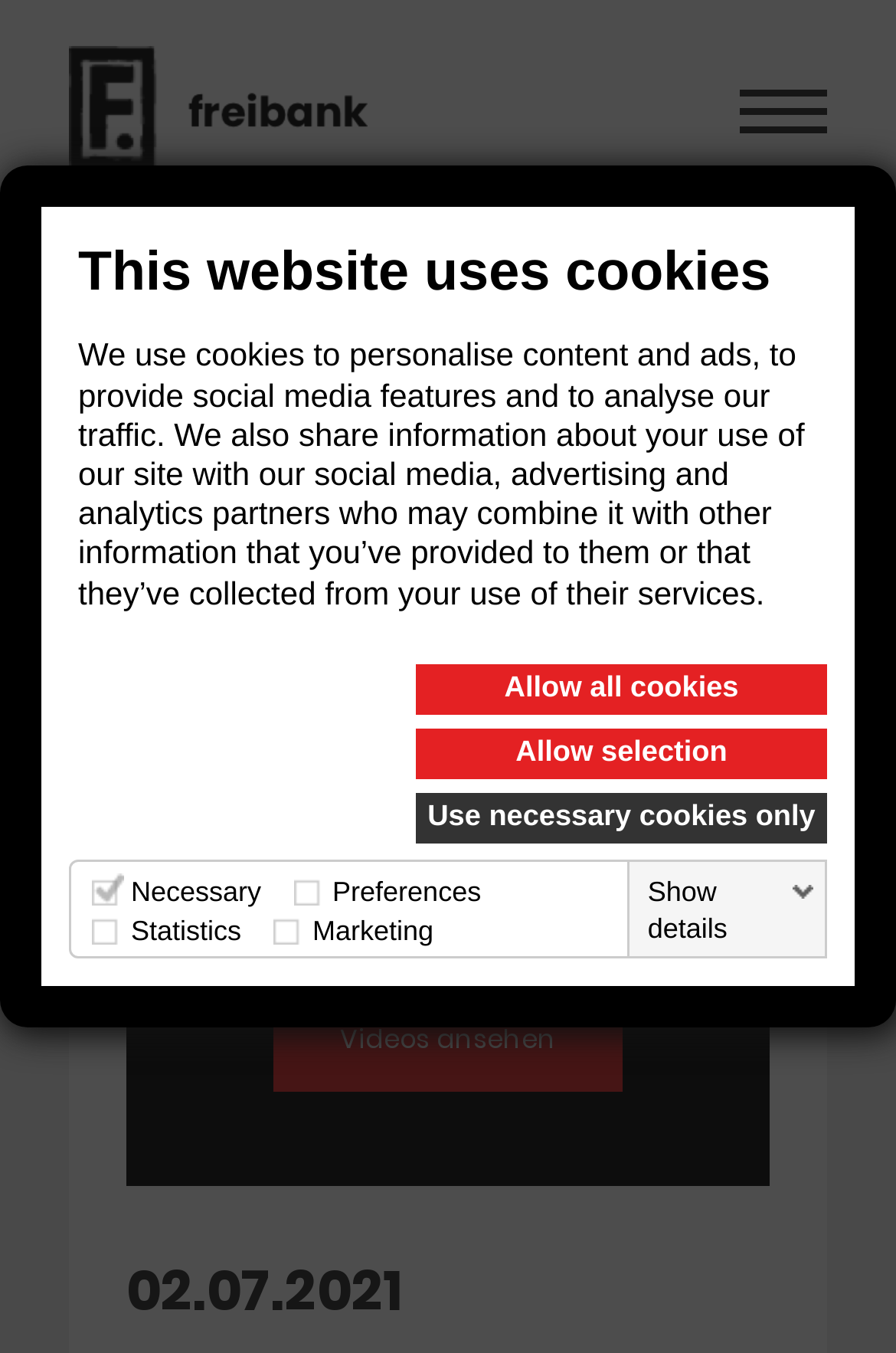What is the name of the social media platform linked on the page?
Refer to the screenshot and answer in one word or phrase.

Spotify